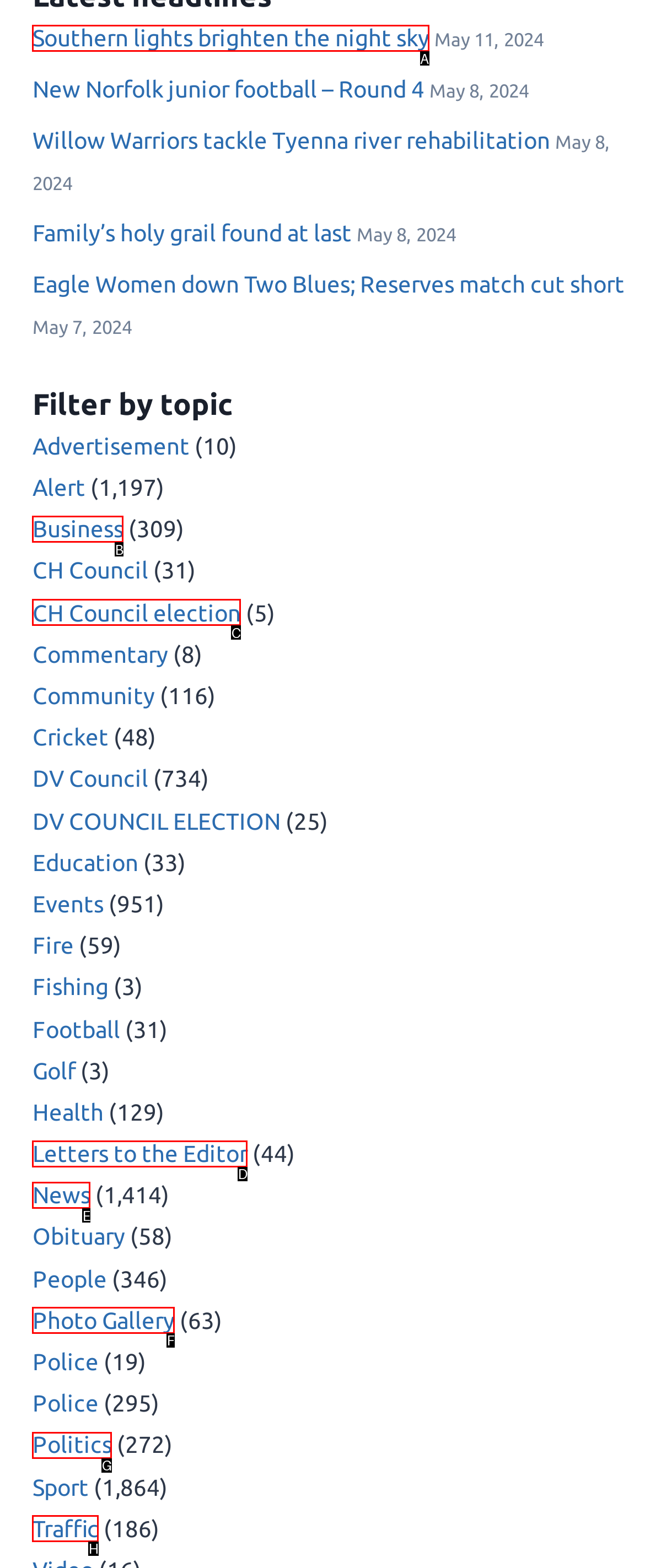For the task: Read news about Southern lights, tell me the letter of the option you should click. Answer with the letter alone.

A